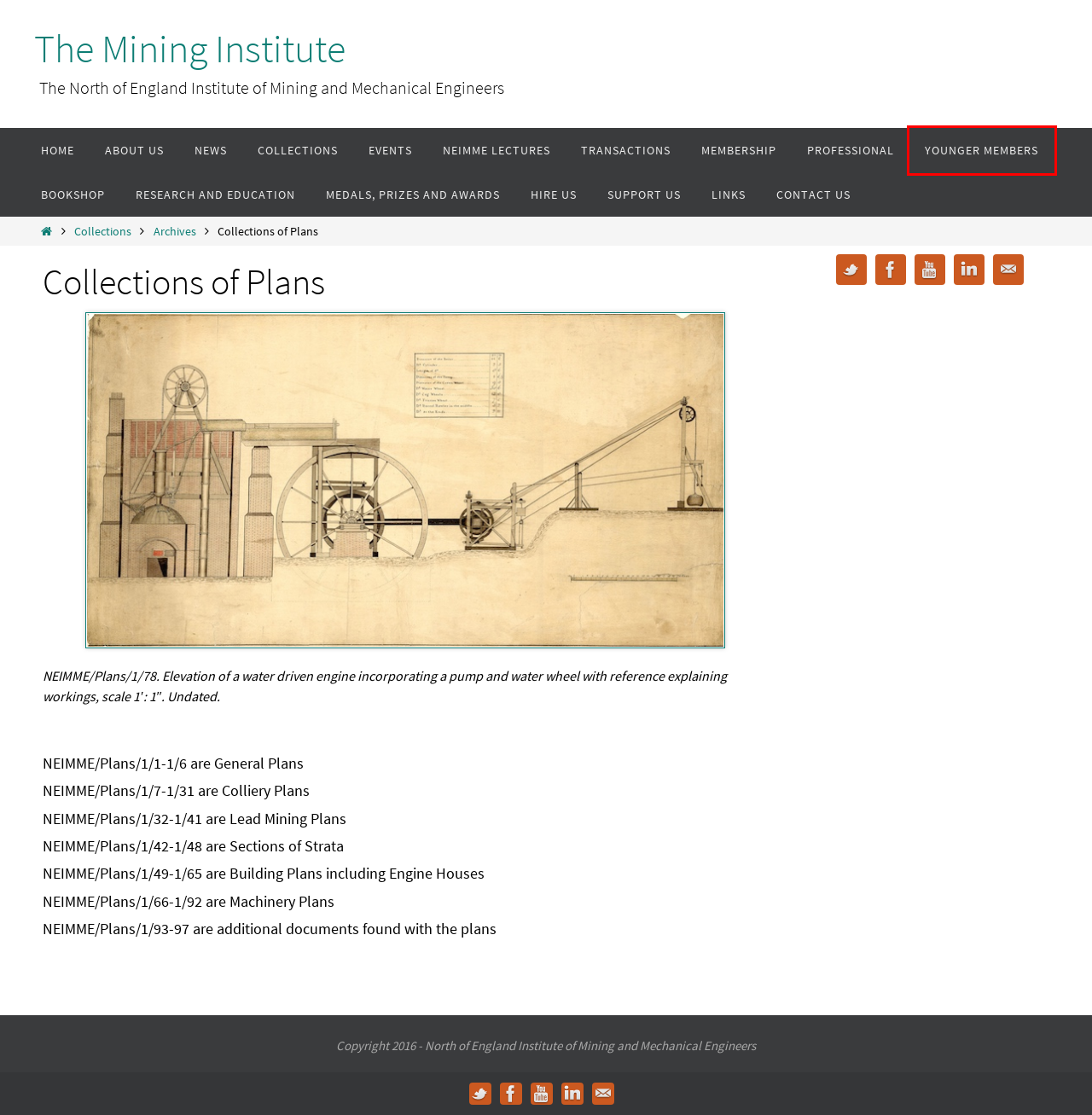You are given a screenshot of a webpage within which there is a red rectangle bounding box. Please choose the best webpage description that matches the new webpage after clicking the selected element in the bounding box. Here are the options:
A. Collections – The Mining Institute
B. Research and Education – The Mining Institute
C. Events – The Mining Institute
D. Younger Members – The Mining Institute
E. Medals, Prizes and Awards – The Mining Institute
F. The Mining Institute – The North of England Institute of Mining and Mechanical Engineers
G. Bookshop – The Mining Institute
H. News – The Mining Institute

D